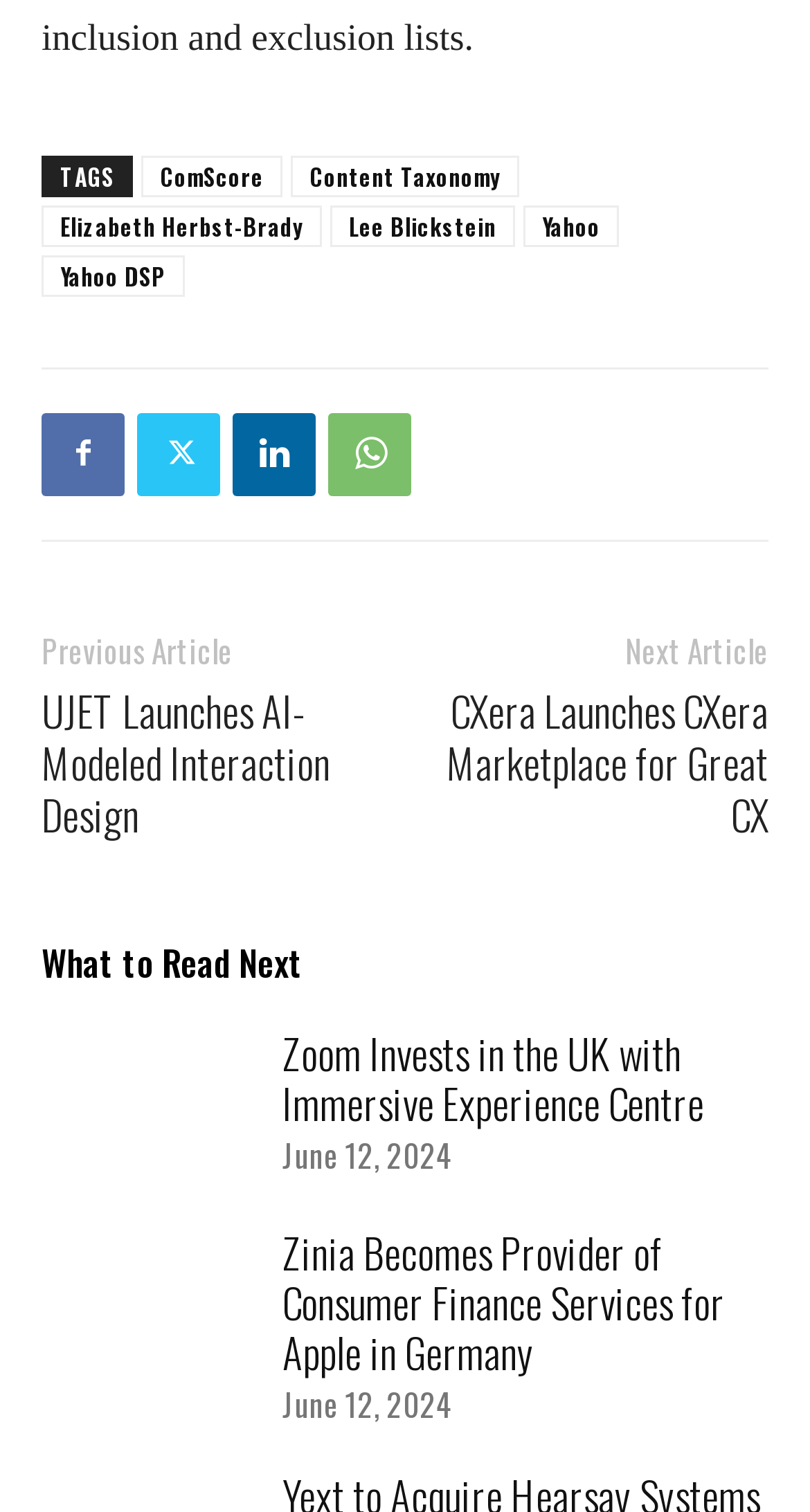Specify the bounding box coordinates for the region that must be clicked to perform the given instruction: "Read the 'What to Read Next' section".

[0.051, 0.615, 0.949, 0.657]